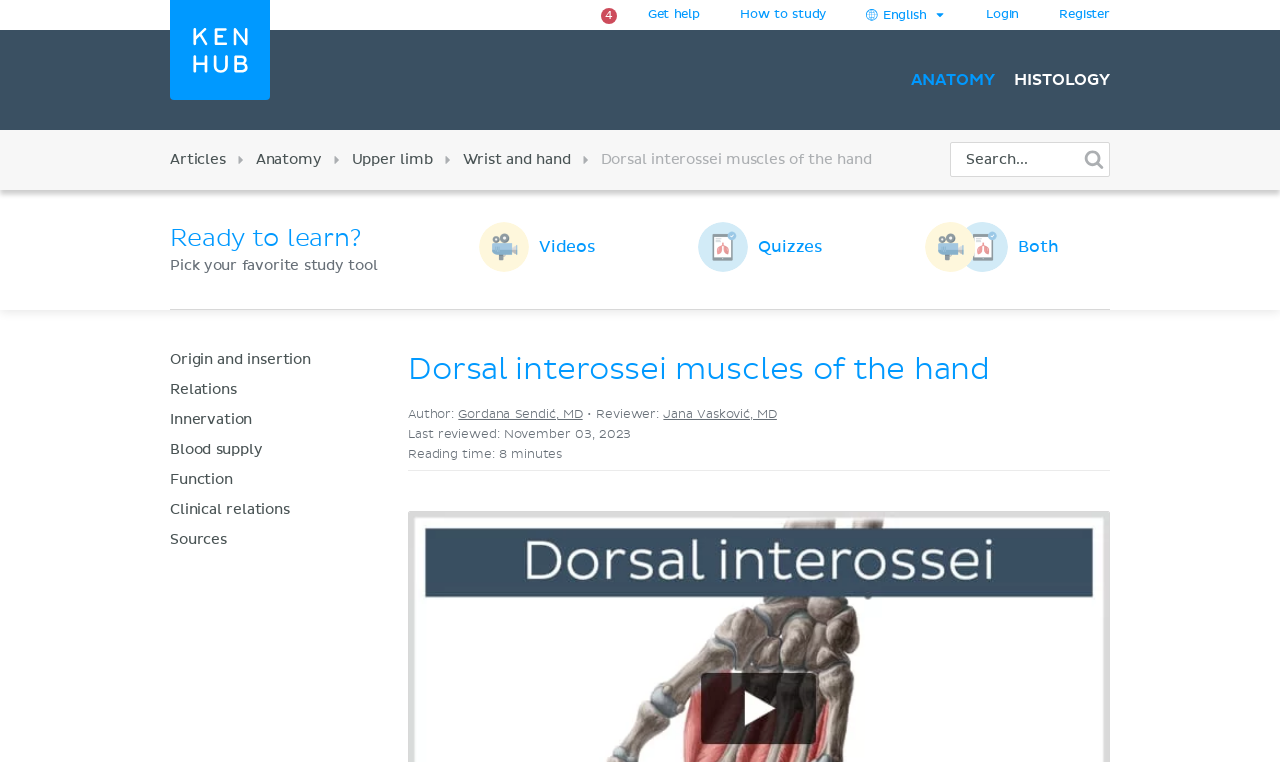Who is the author of the article?
Look at the screenshot and respond with a single word or phrase.

Gordana Sendić, MD